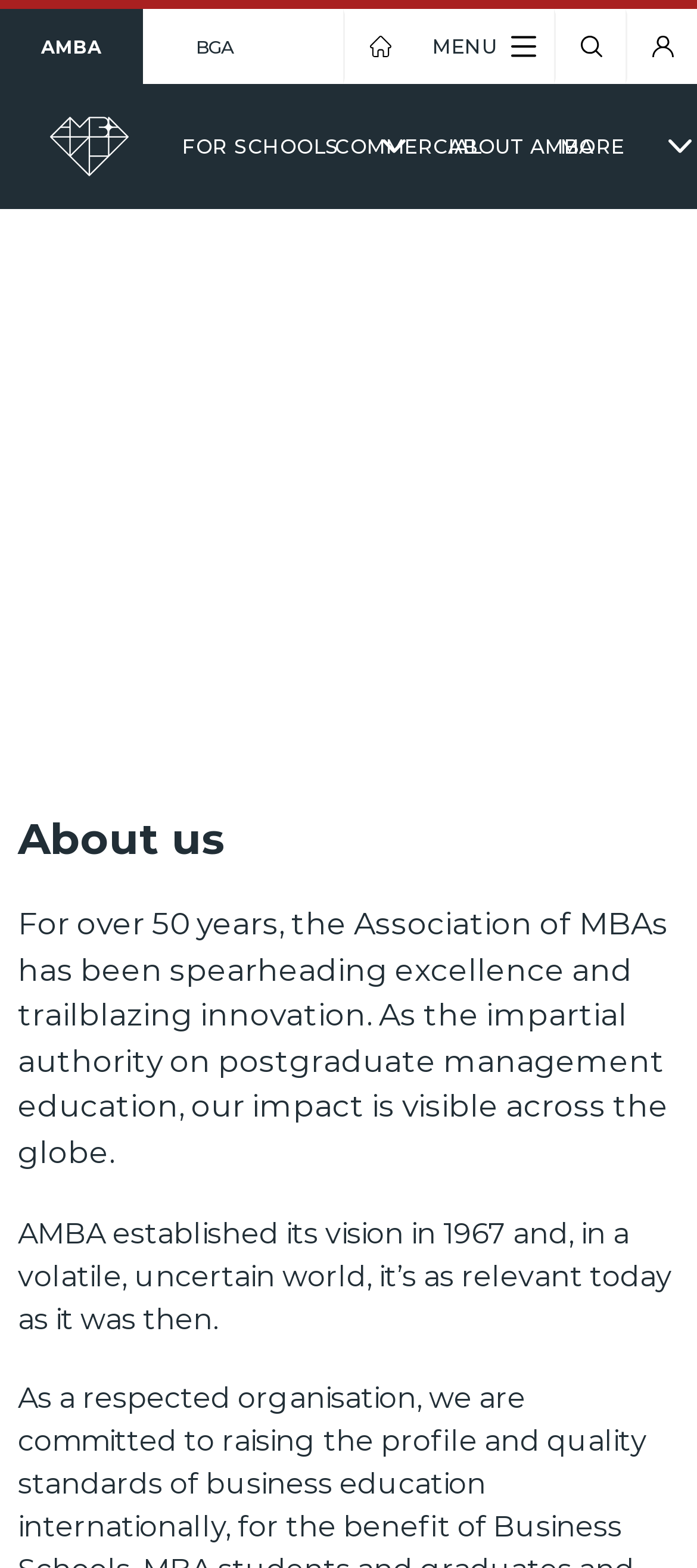How many navigation menu items are there?
Use the information from the screenshot to give a comprehensive response to the question.

There are four navigation menu items, namely 'Menu', 'For Schools', 'More', and 'Account', which can be identified by their bounding box coordinates and OCR text.